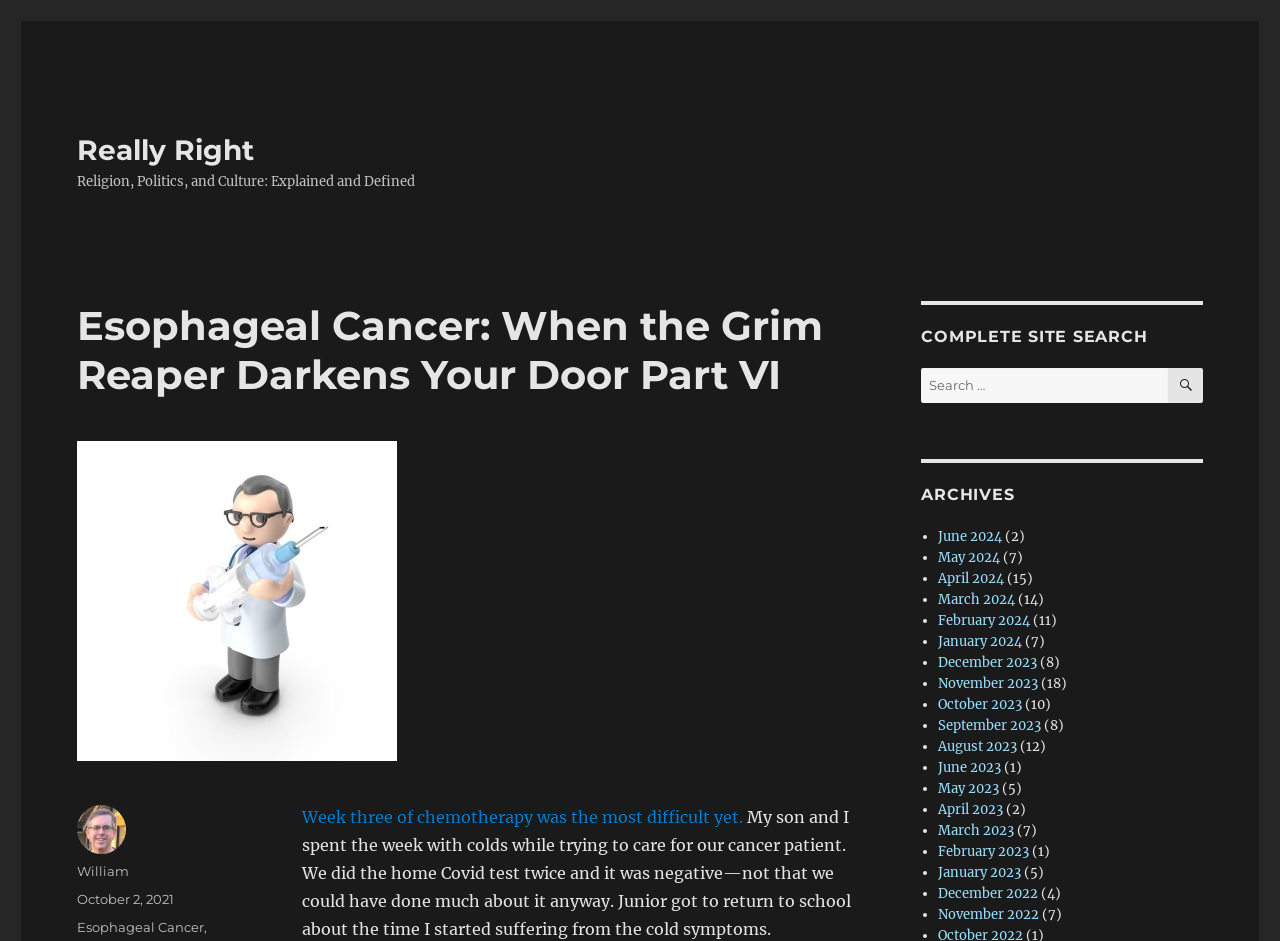Show the bounding box coordinates of the region that should be clicked to follow the instruction: "View archives from October 2021."

[0.06, 0.947, 0.136, 0.964]